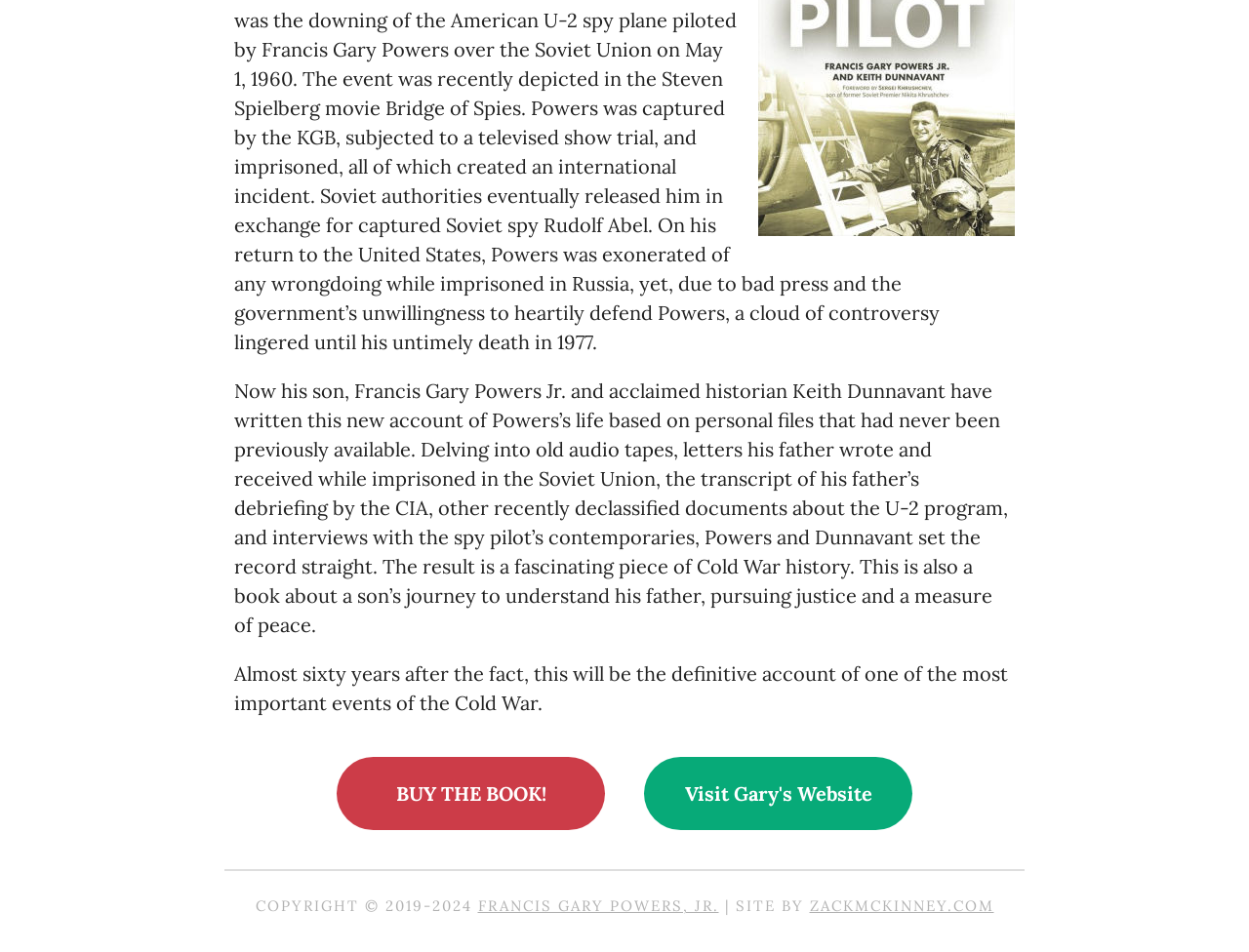What is the purpose of the 'BUY THE BOOK!' link?
Look at the screenshot and respond with one word or a short phrase.

To buy the book